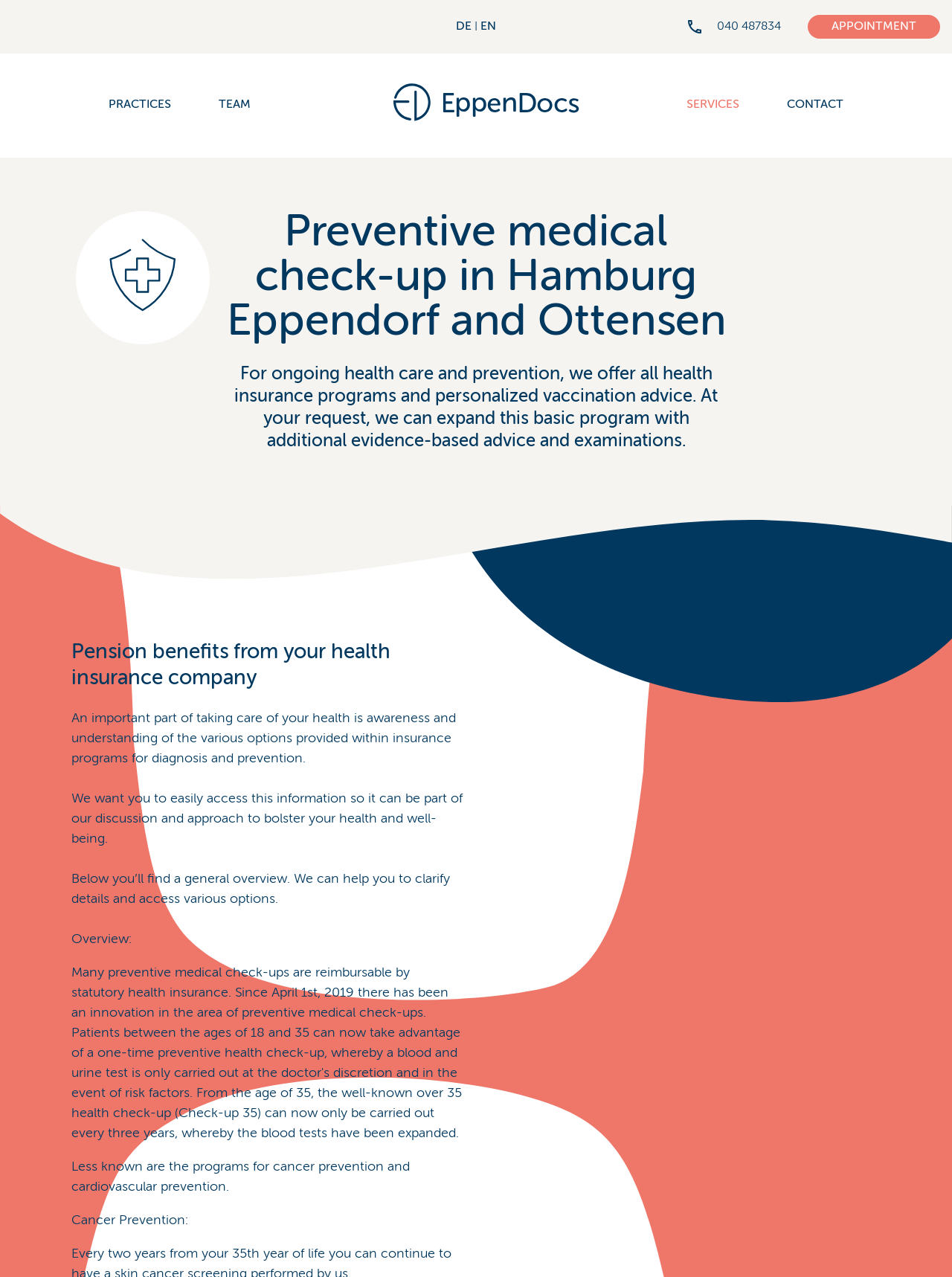Extract the heading text from the webpage.

Preventive medical check-up in Hamburg Eppendorf and Ottensen